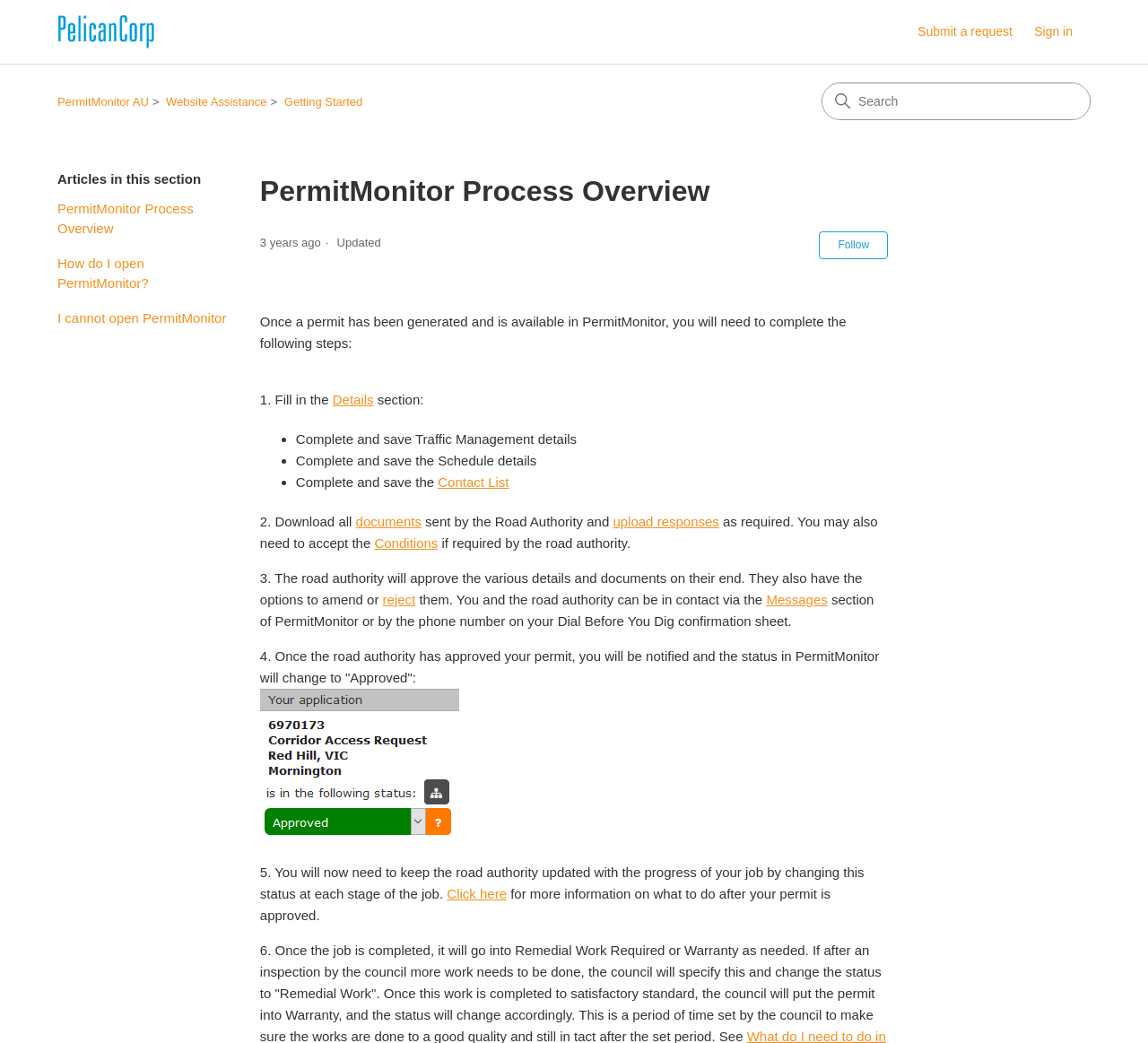Examine the image carefully and respond to the question with a detailed answer: 
What is the status of the permit after the road authority has approved it?

According to the webpage content, once the road authority has approved the permit, the status in PermitMonitor will change to 'Approved', indicating that the permit has been approved and is ready for the next step.